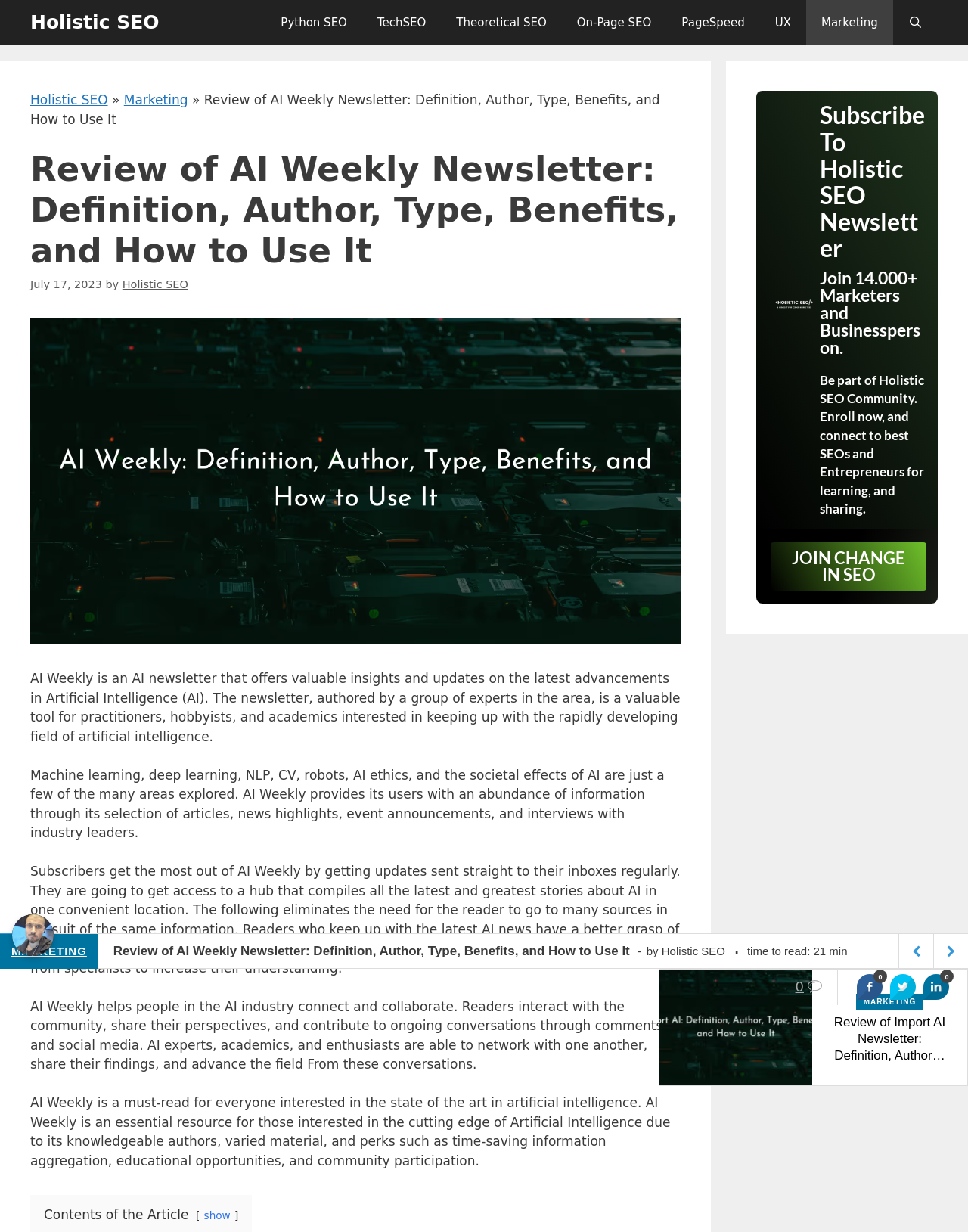Please answer the following question as detailed as possible based on the image: 
How long does it take to read the article?

I found the answer by looking at the text that says 'time to read: 21 min' at the bottom of the article. This text clearly indicates the time it takes to read the article.